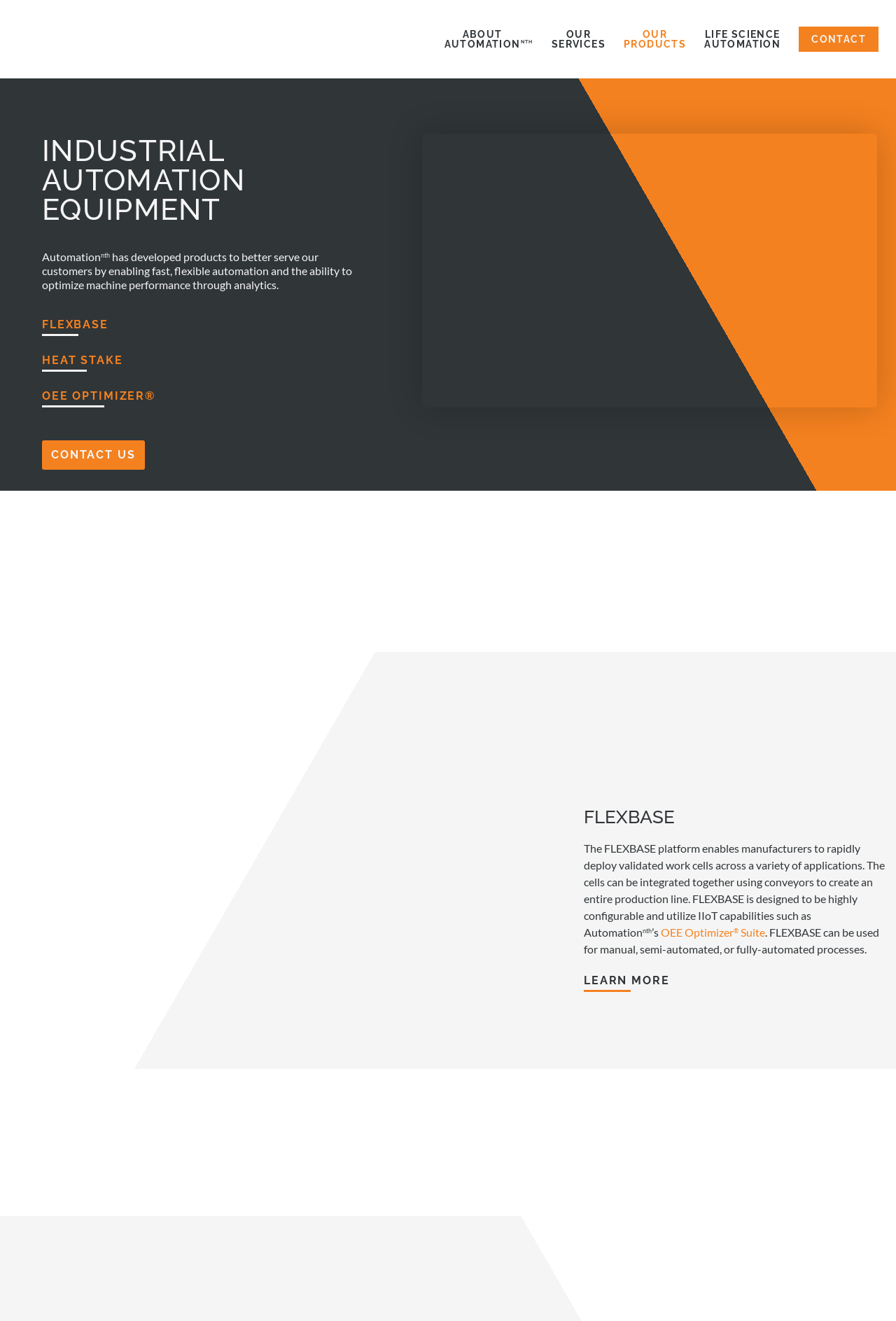Use a single word or phrase to answer the question:
What is FLEXBASE?

A platform for manufacturers